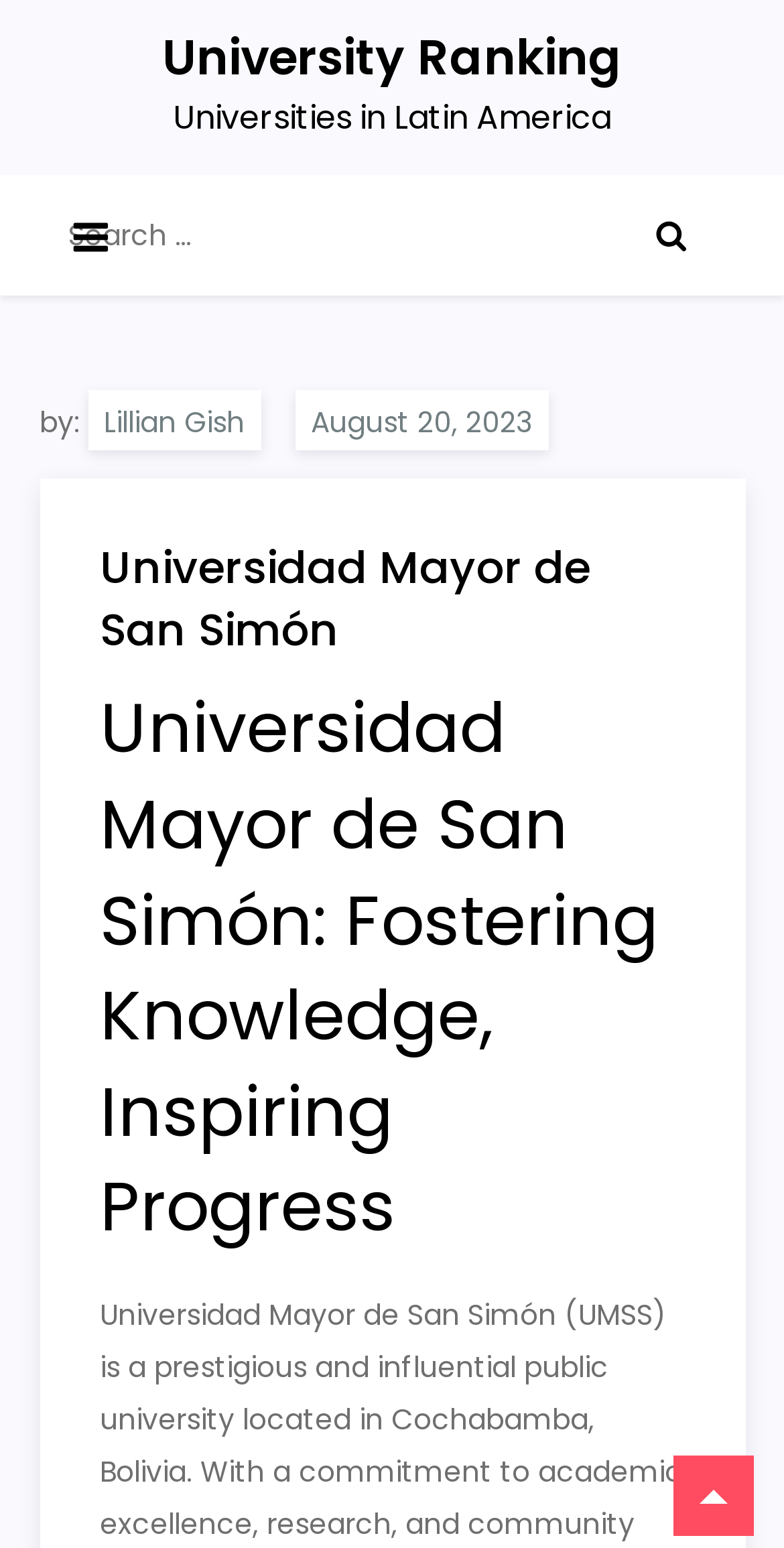Examine the image and give a thorough answer to the following question:
What is the search function for?

The search function is located at the top of the webpage, and it has a label 'Search for:' next to it. This suggests that the search function is intended for searching for universities, possibly by name or other criteria.